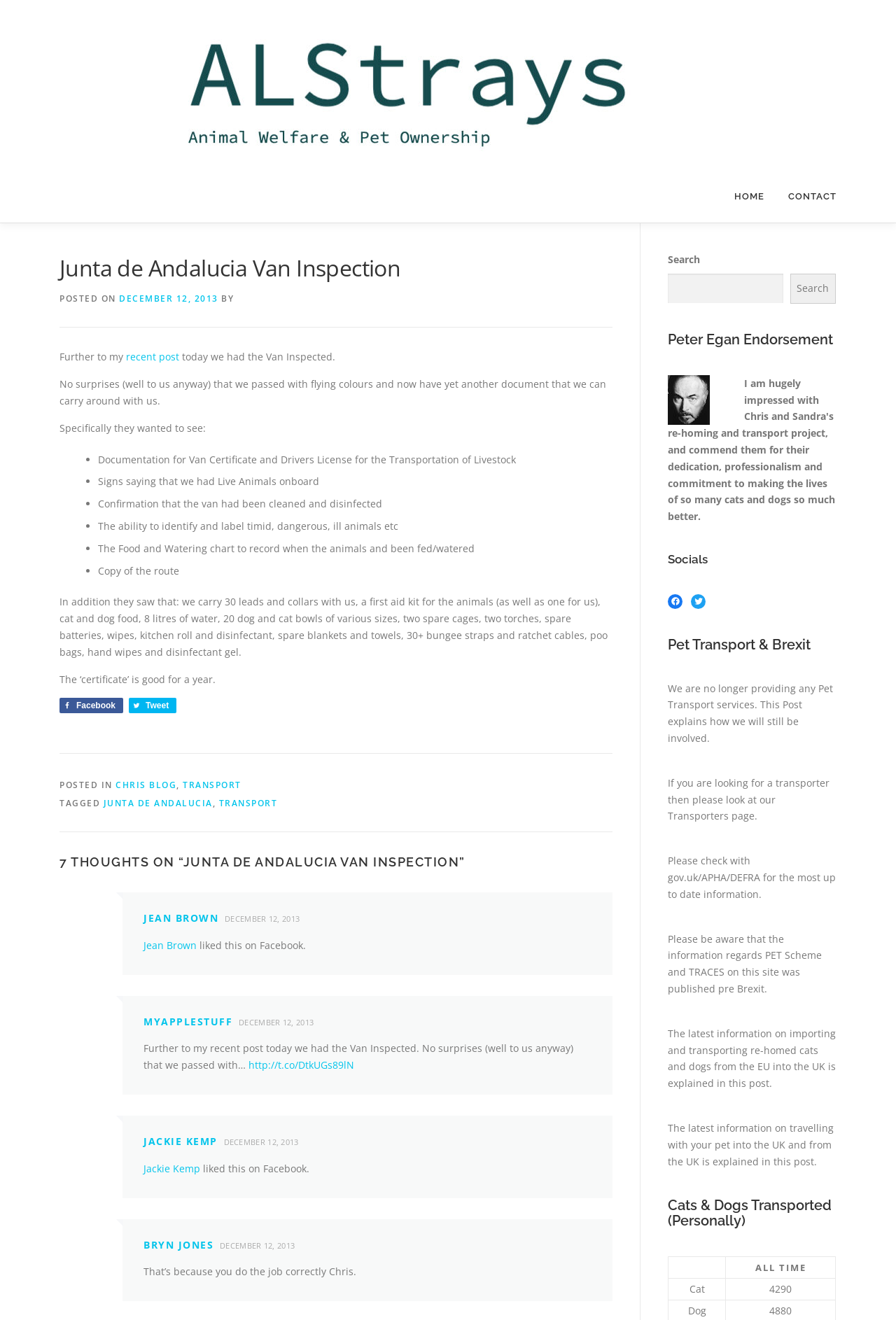Identify the bounding box coordinates of the part that should be clicked to carry out this instruction: "Check the Peter Egan Endorsement".

[0.745, 0.284, 0.792, 0.322]